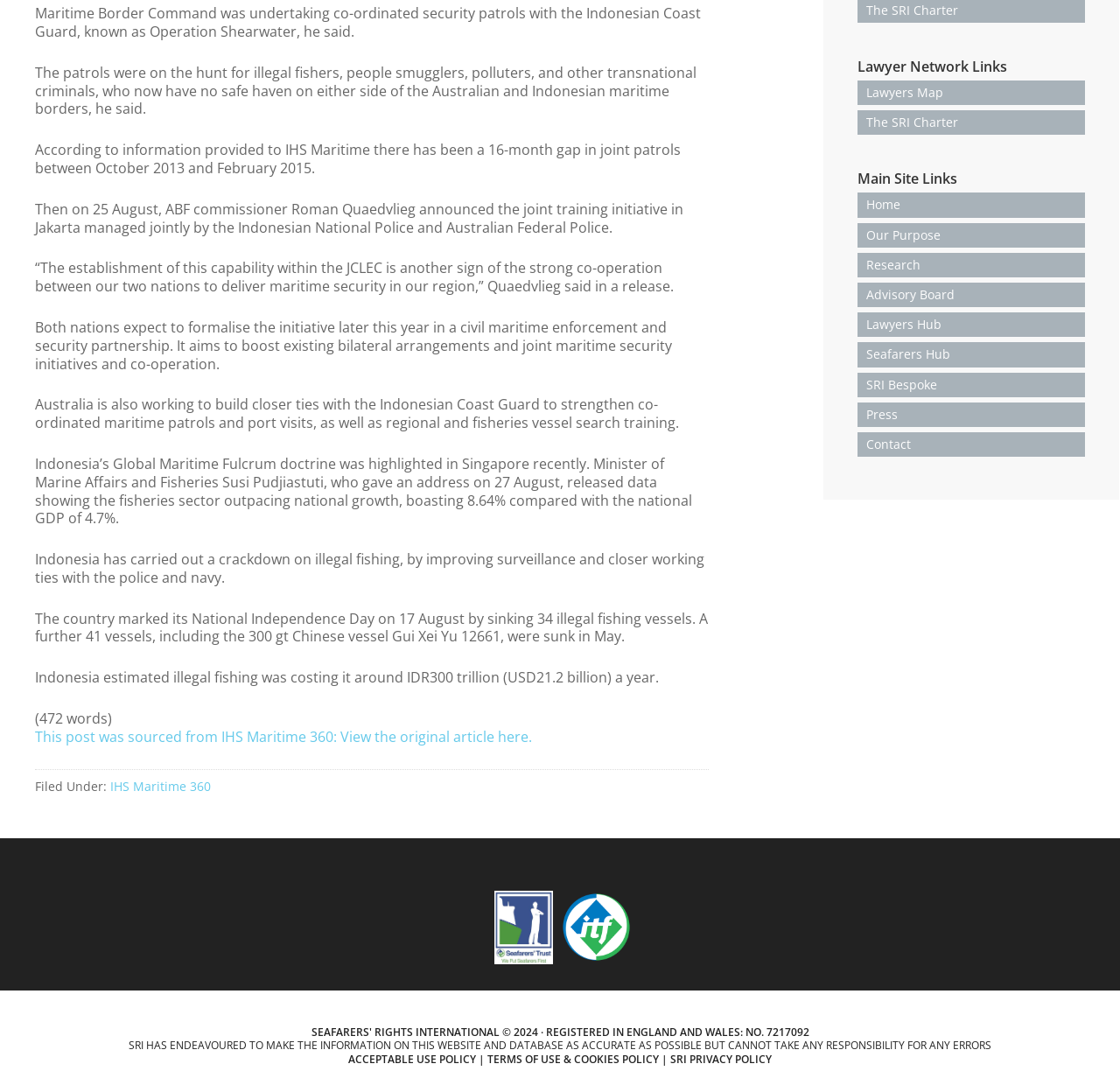Determine the bounding box of the UI component based on this description: "Lawyers Hub". The bounding box coordinates should be four float values between 0 and 1, i.e., [left, top, right, bottom].

[0.766, 0.288, 0.969, 0.311]